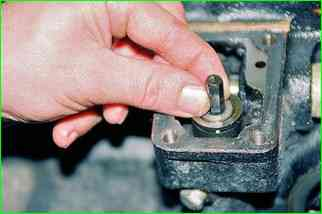What is the surface texture of the surrounding area?
Using the visual information, respond with a single word or phrase.

Textured